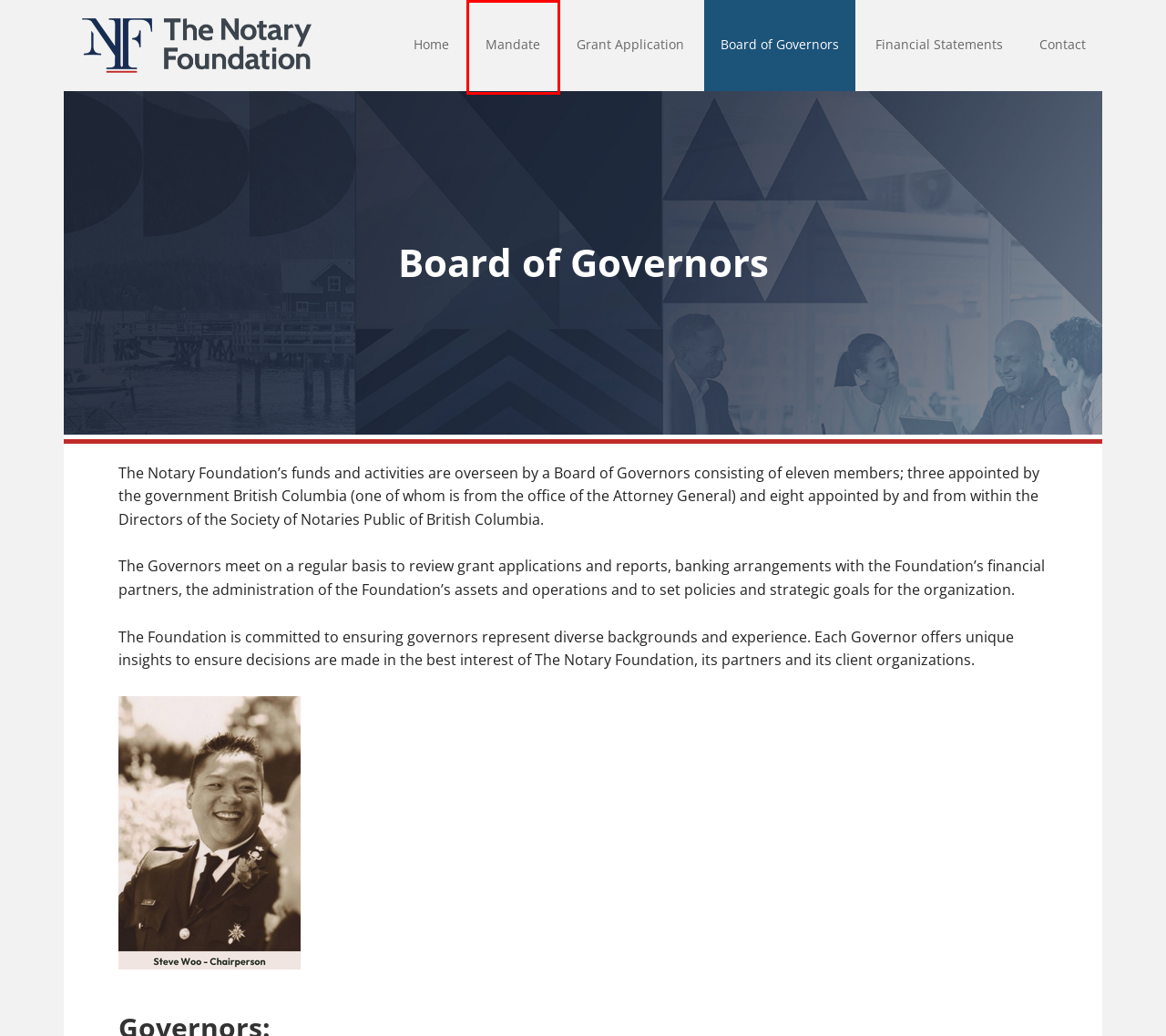You have a screenshot showing a webpage with a red bounding box highlighting an element. Choose the webpage description that best fits the new webpage after clicking the highlighted element. The descriptions are:
A. Our Mandate
B. Contact
C. Notary Foundation Grants: Frequently Asked Questions
D. Financial Statements
E. Grant Application
F. Grant Application Glossary of Terms
G. The Notary Foundation of British Columbia
H. Privacy Policy

A